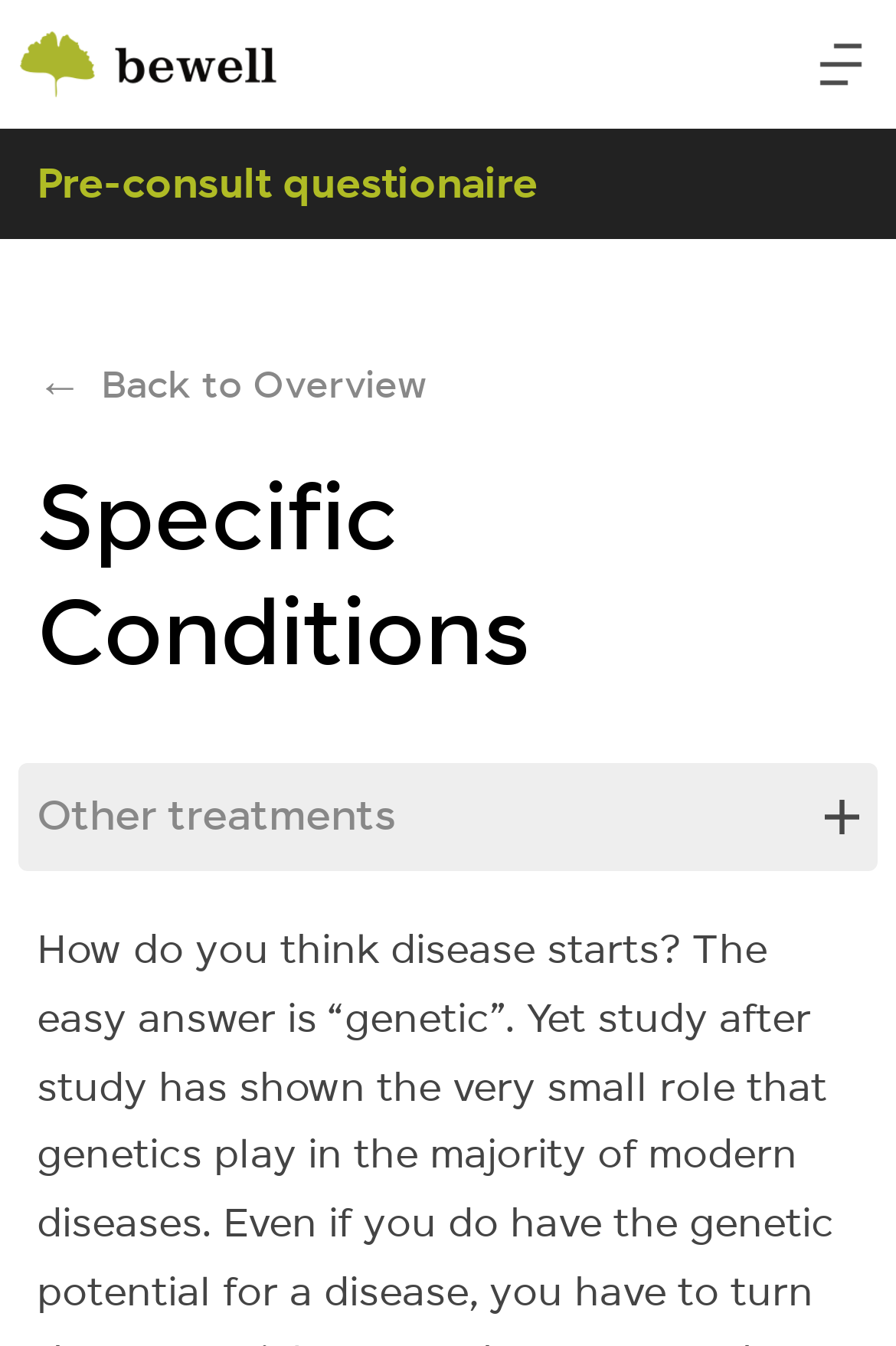Locate and provide the bounding box coordinates for the HTML element that matches this description: "Elegant Themes".

None